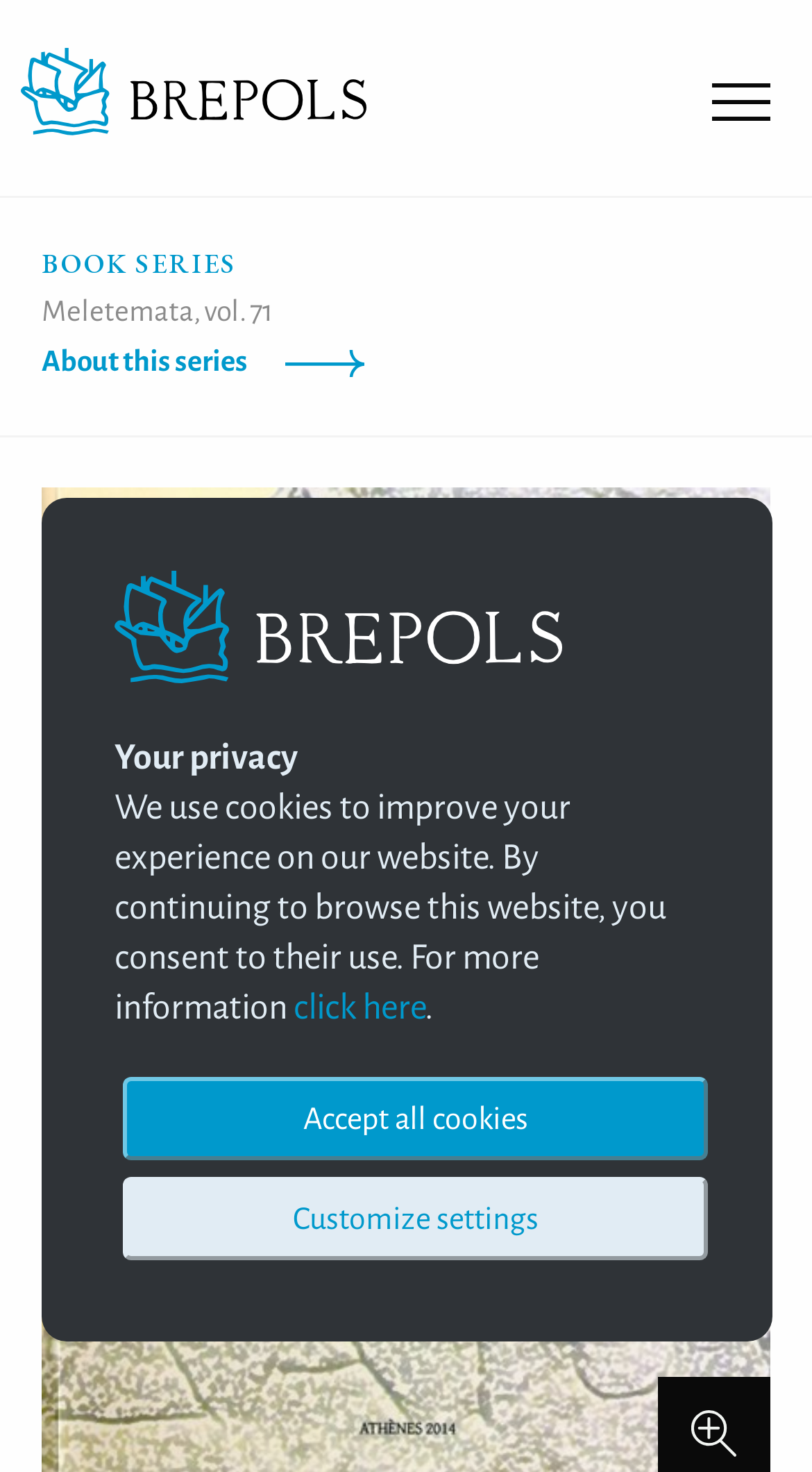Given the element description .a { fill: #09c; }, specify the bounding box coordinates of the corresponding UI element in the format (top-left x, top-left y, bottom-right x, bottom-right y). All values must be between 0 and 1.

[0.026, 0.033, 0.451, 0.102]